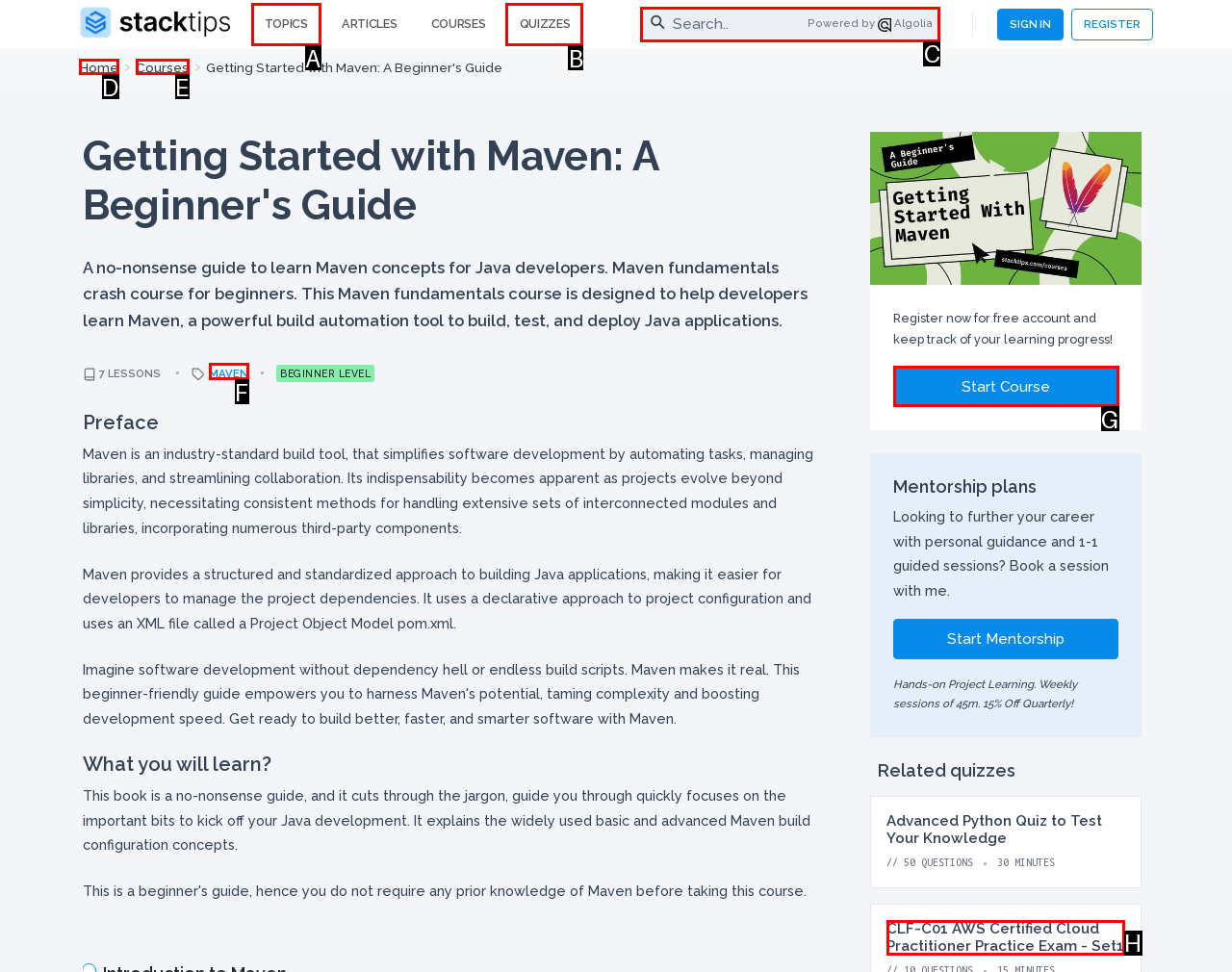Identify which HTML element to click to fulfill the following task: Search for a topic. Provide your response using the letter of the correct choice.

C